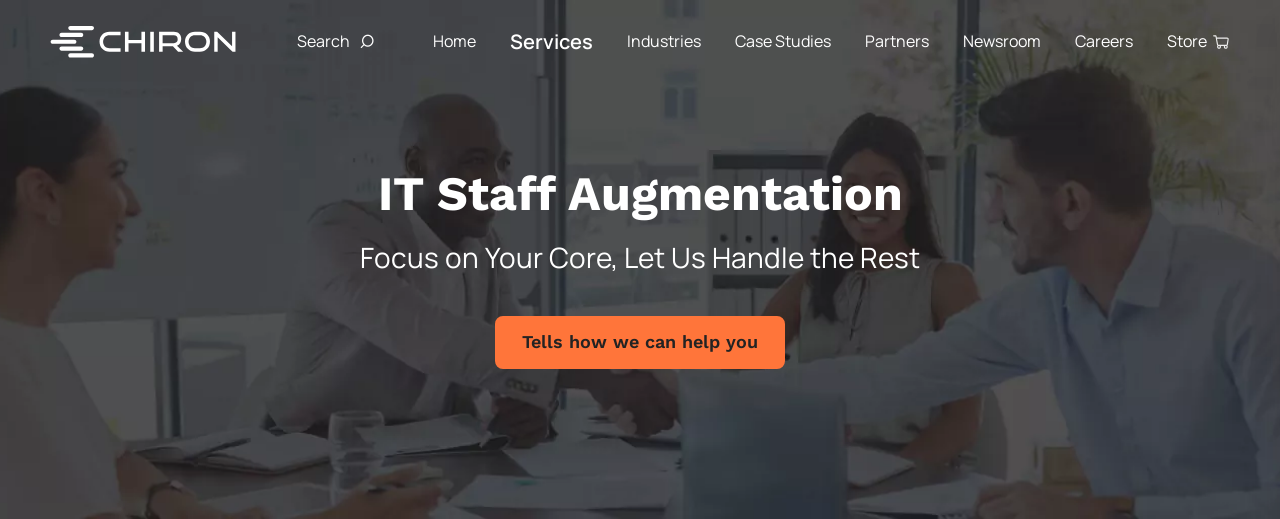What is the message displayed in the foreground?
Give a one-word or short-phrase answer derived from the screenshot.

Focus on Your Core, Let Us Handle the Rest